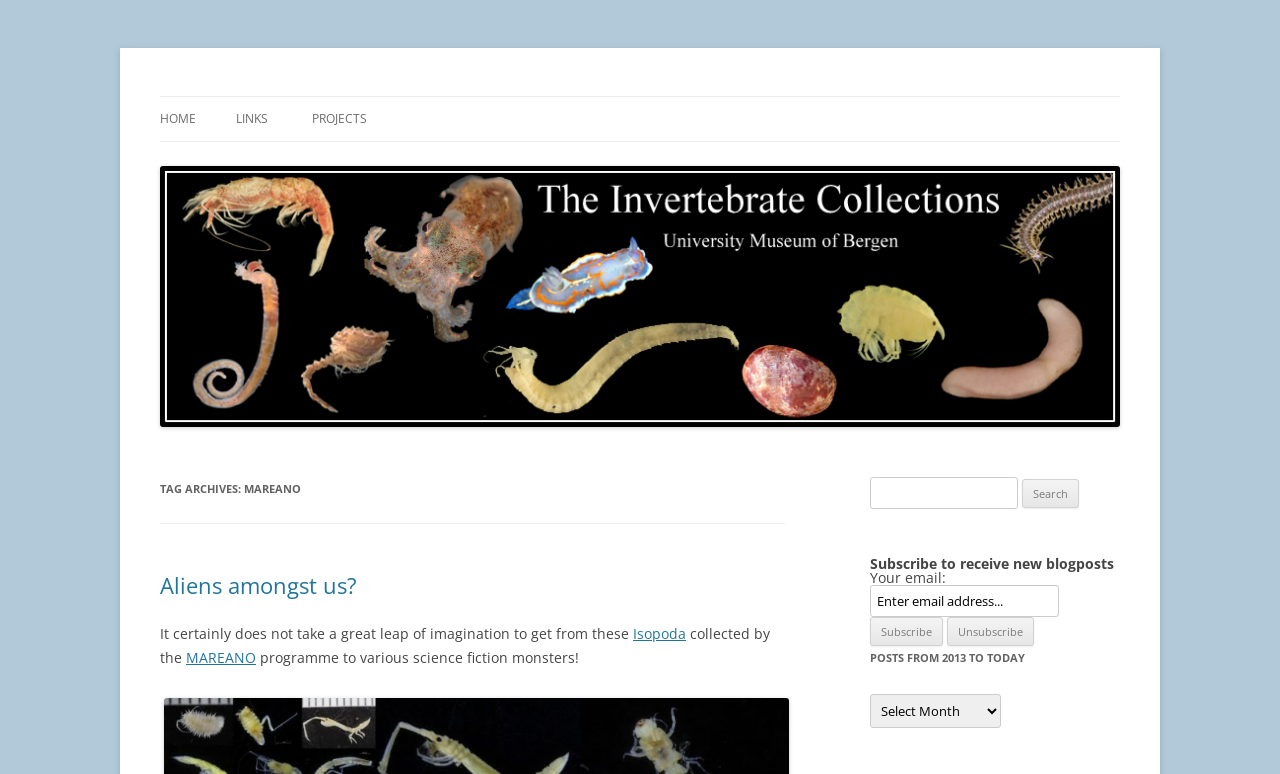Describe every aspect of the webpage in a detailed manner.

The webpage is about the Invertebrate Collections, specifically the MAREANO program. At the top, there is a heading that reads "The Invertebrate Collections" and a link with the same text. Below this, there is another heading that reads "The University Museum of Bergen". 

To the right of these headings, there is a navigation menu with links to "HOME", "LINKS", and "PROJECTS". Below this menu, there is a prominent link to "The Invertebrate Collections" with an accompanying image. 

The main content of the page is divided into sections. The first section has a heading that reads "TAG ARCHIVES: MAREANO" and a subheading that reads "Aliens amongst us?". This section contains a paragraph of text that discusses the MAREANO program and its relation to science fiction monsters. There are also links to "Isopoda" and "MAREANO" within this text. 

To the right of this section, there is a search bar with a label that reads "Search for:" and a button to submit the search query. Below this, there is a section that allows users to subscribe to receive new blog posts via email. This section contains a heading, a text box to enter an email address, and buttons to subscribe and unsubscribe. 

Finally, there is a section that lists posts from 2013 to today, with a heading and a combobox to filter the posts.